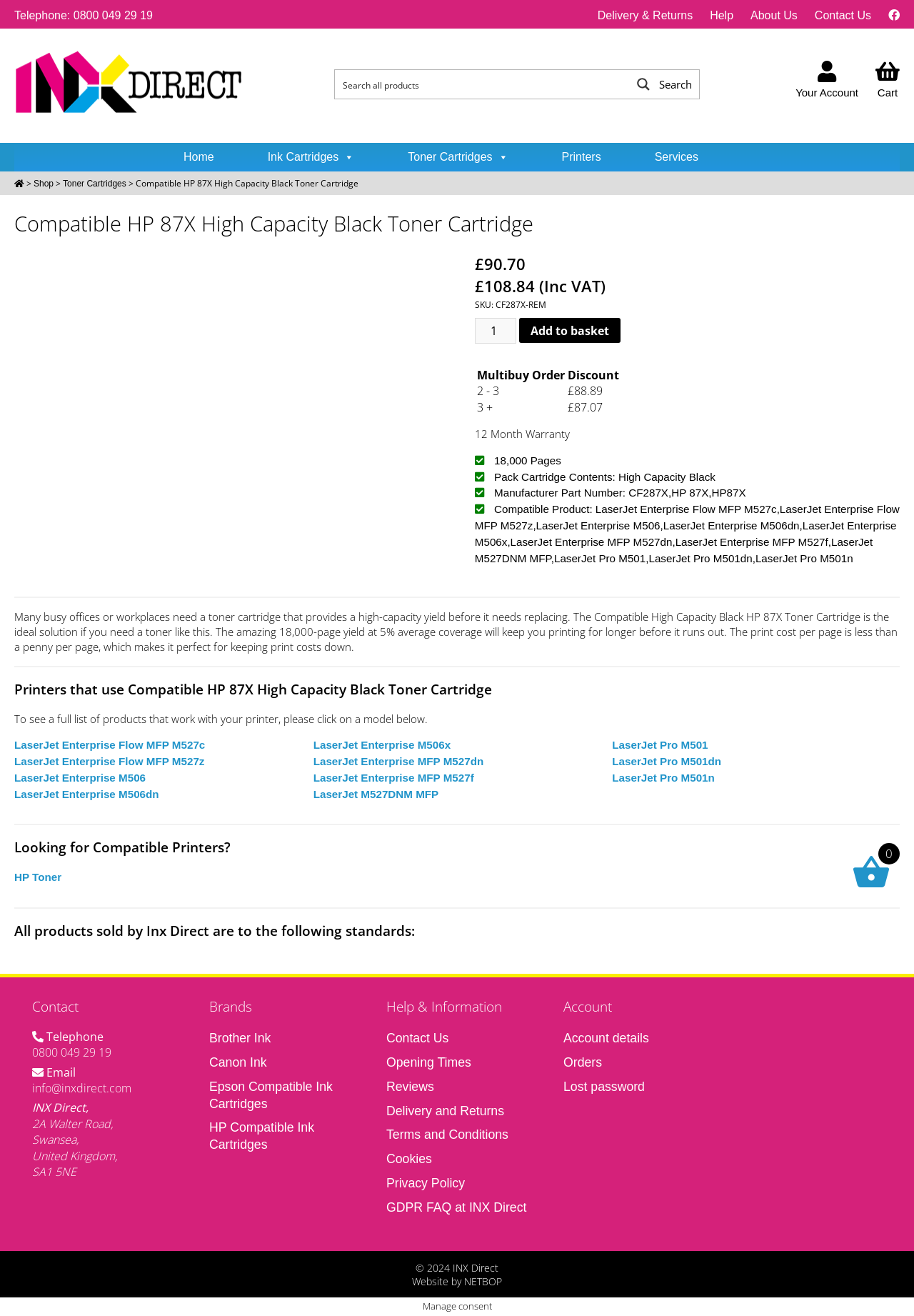Select the bounding box coordinates of the element I need to click to carry out the following instruction: "Contact us".

[0.891, 0.007, 0.953, 0.016]